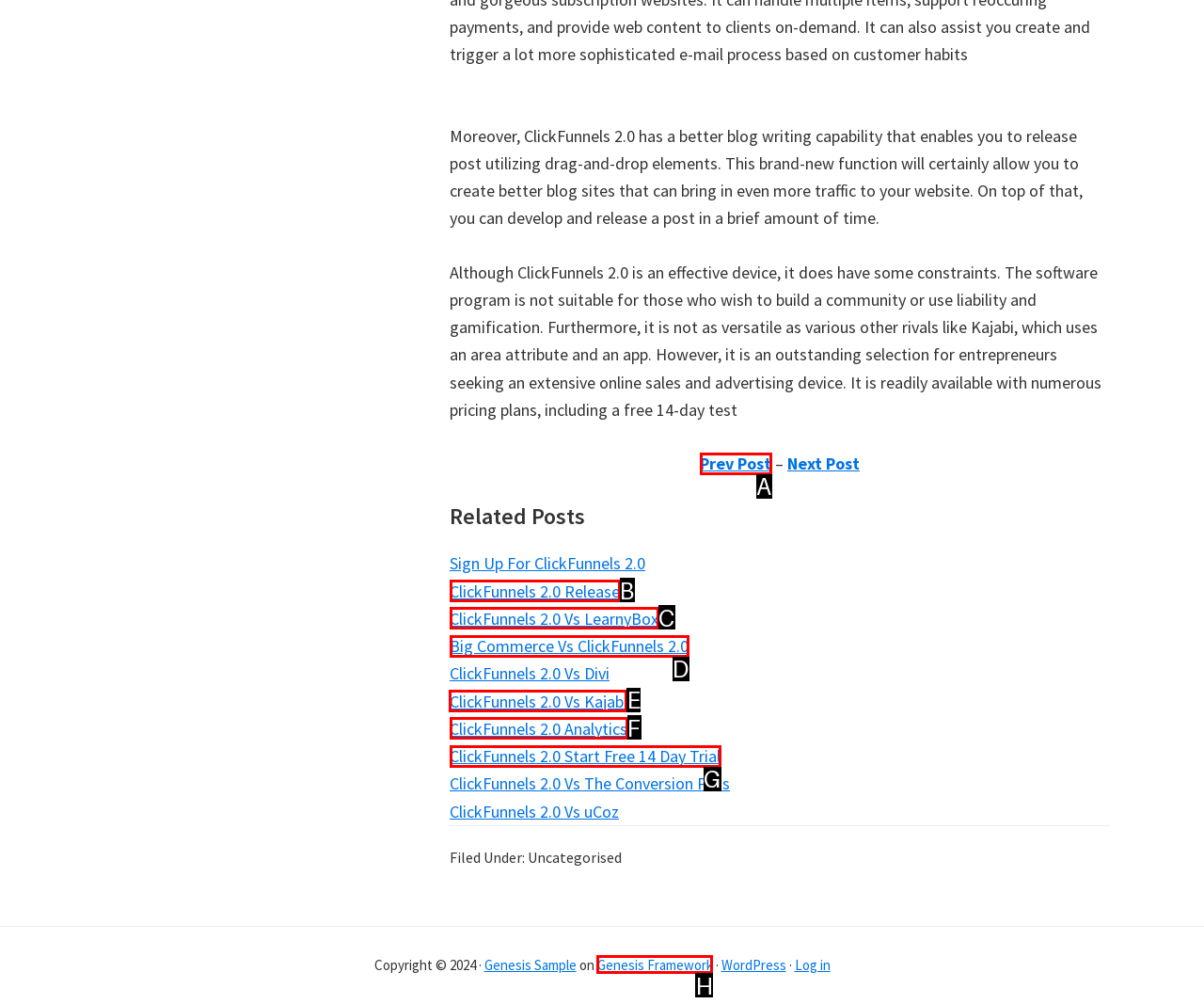Given the task: Click on 'ClickFunnels 2.0 Vs Kajabi', point out the letter of the appropriate UI element from the marked options in the screenshot.

E